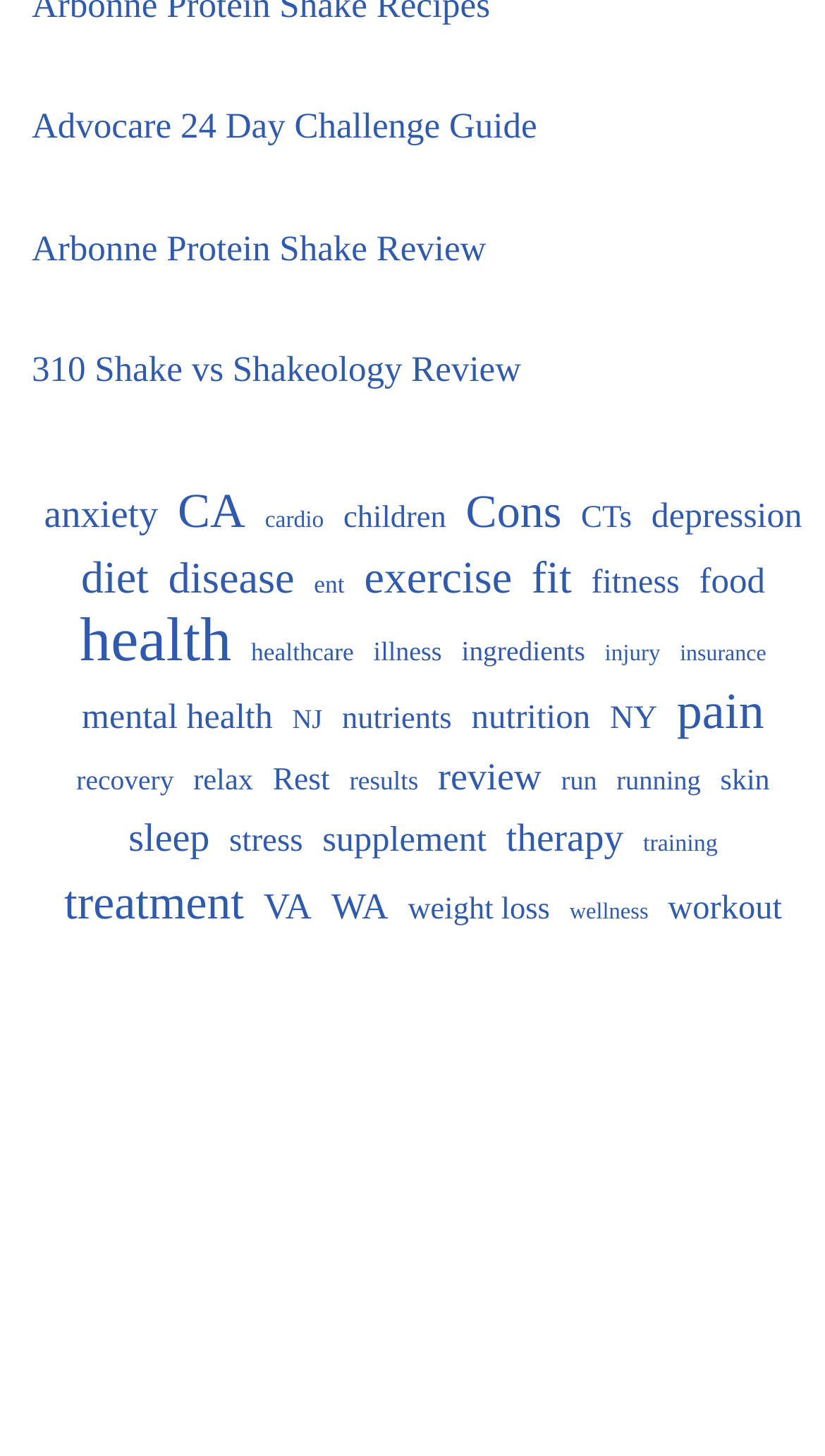Determine the bounding box coordinates of the UI element described below. Use the format (top-left x, top-left y, bottom-right x, bottom-right y) with floating point numbers between 0 and 1: mental health

[0.099, 0.472, 0.33, 0.511]